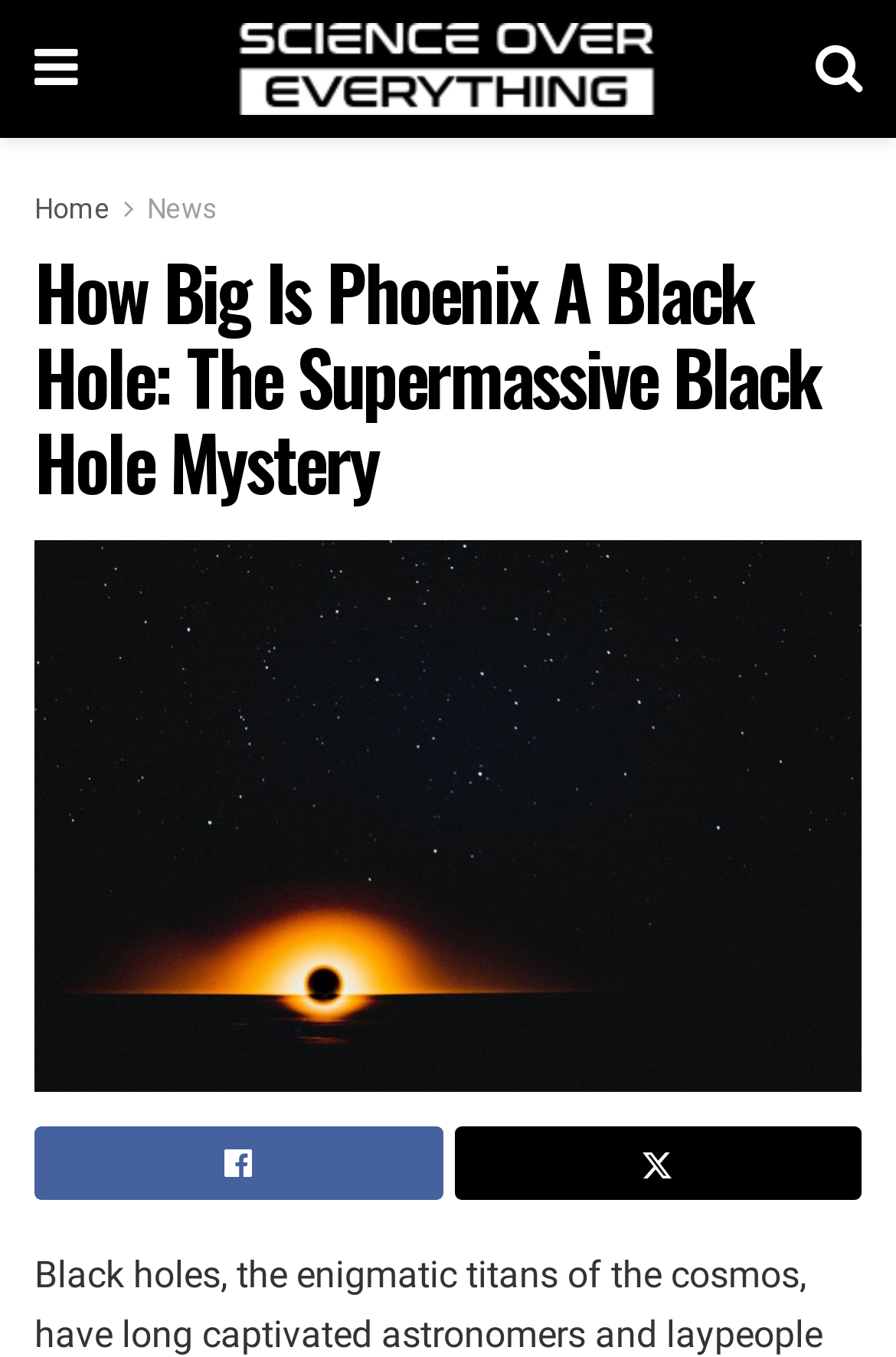Respond concisely with one word or phrase to the following query:
How many images are present on the webpage?

2